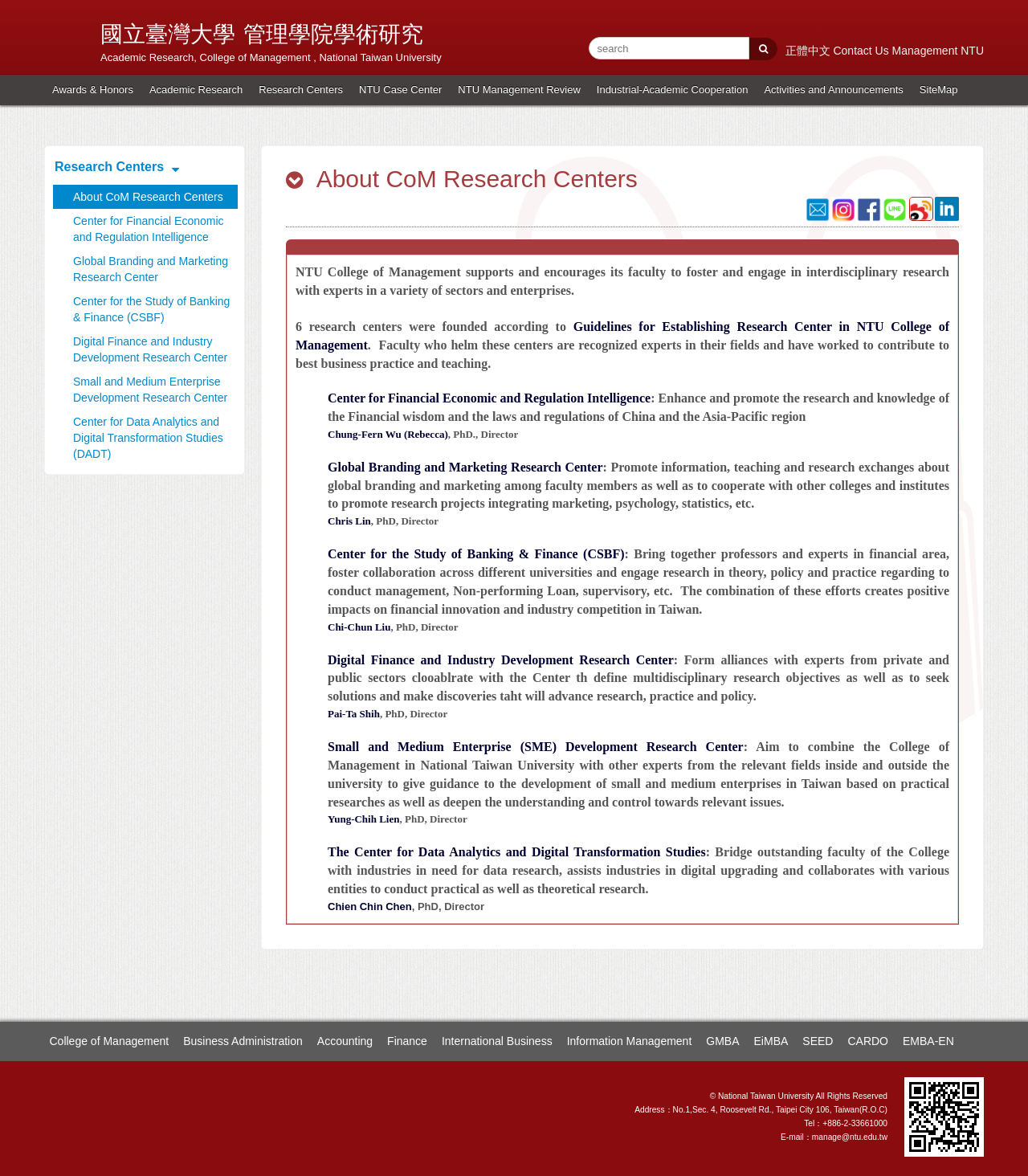Given the content of the image, can you provide a detailed answer to the question?
What is the purpose of the Small and Medium Enterprise Development Research Center?

According to the webpage, the Small and Medium Enterprise Development Research Center aims to combine the College of Management in National Taiwan University with other experts from the relevant fields inside and outside the university to give guidance to the development of small and medium enterprises in Taiwan based on practical researches as well as deepen the understanding and control towards relevant issues.